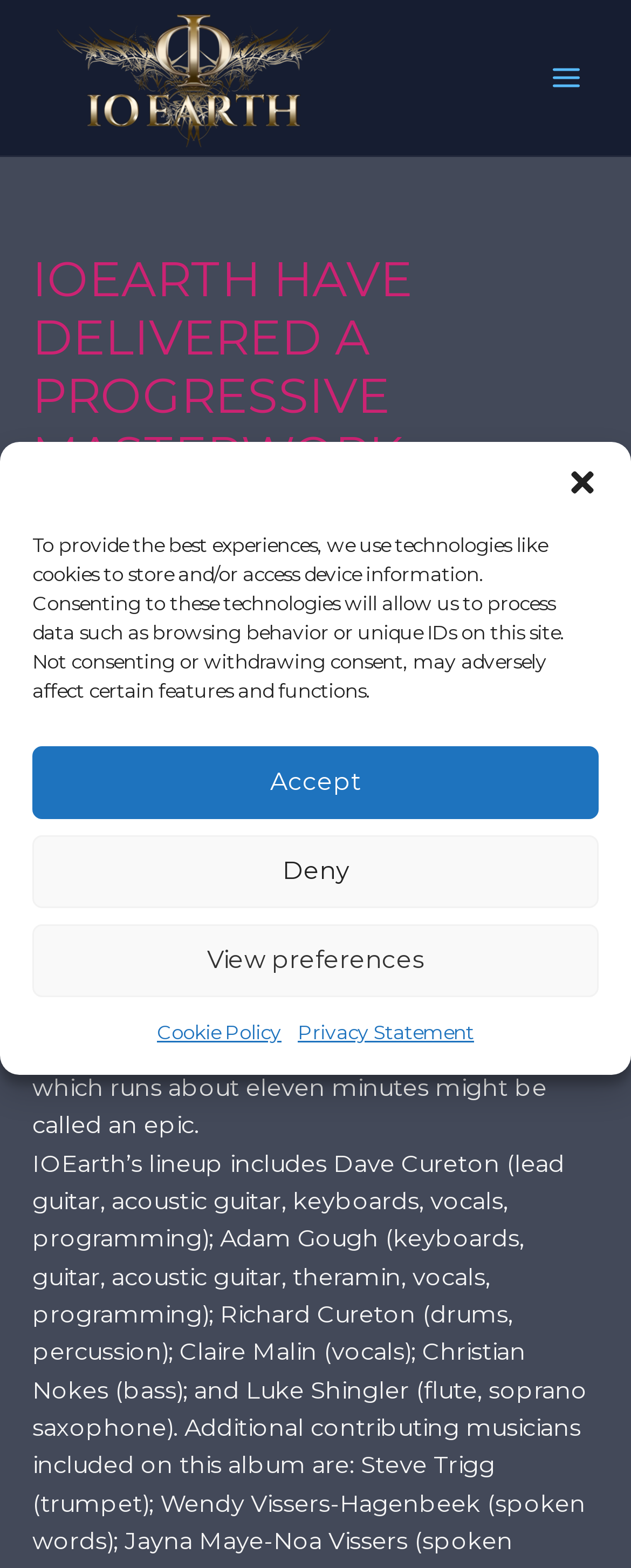Determine the bounding box coordinates for the element that should be clicked to follow this instruction: "View the Moments - 2nd studio album 2012 page". The coordinates should be given as four float numbers between 0 and 1, in the format [left, top, right, bottom].

[0.074, 0.32, 0.721, 0.339]